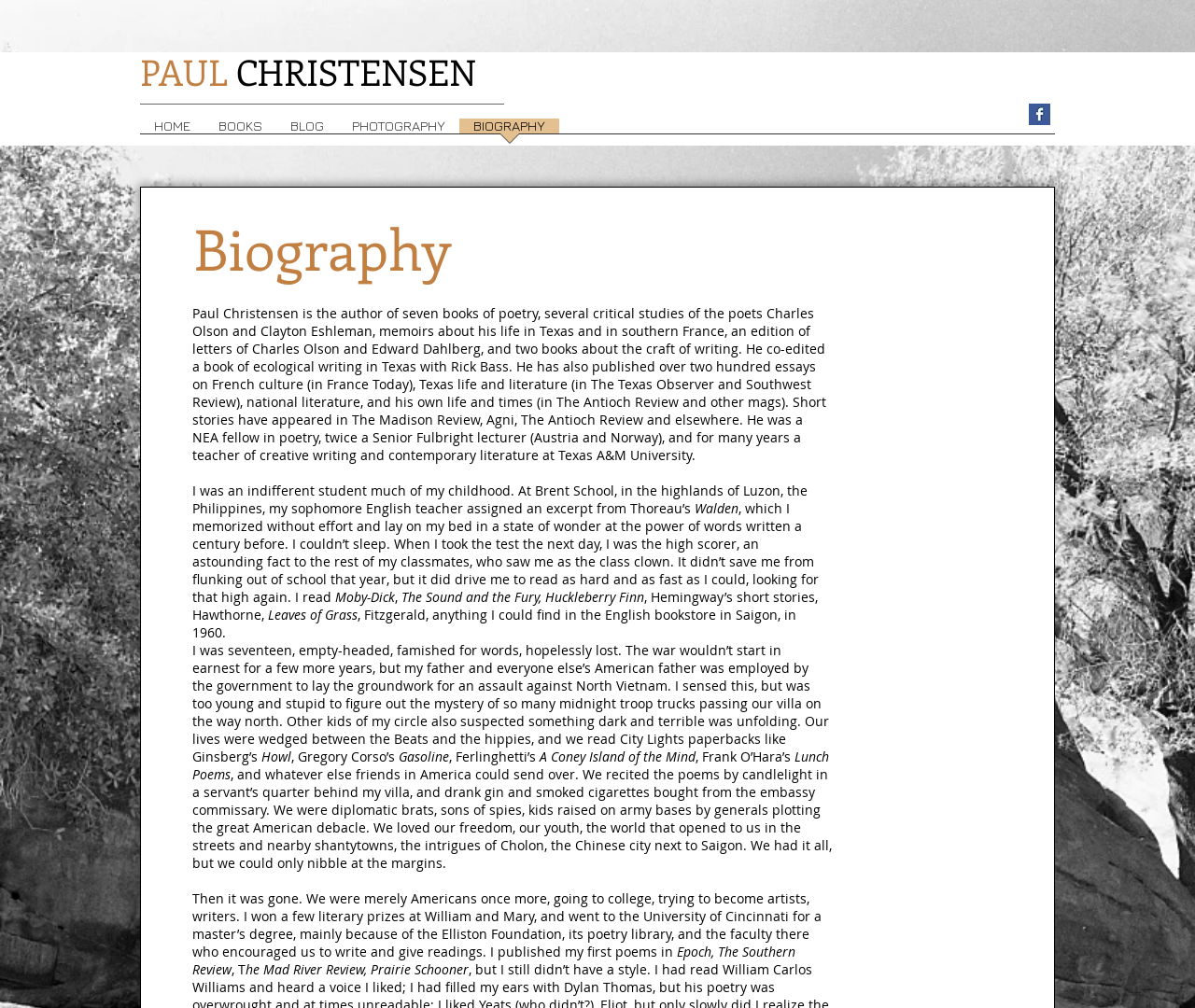Locate the UI element described by BIOGRAPHY and provide its bounding box coordinates. Use the format (top-left x, top-left y, bottom-right x, bottom-right y) with all values as floating point numbers between 0 and 1.

[0.384, 0.118, 0.468, 0.145]